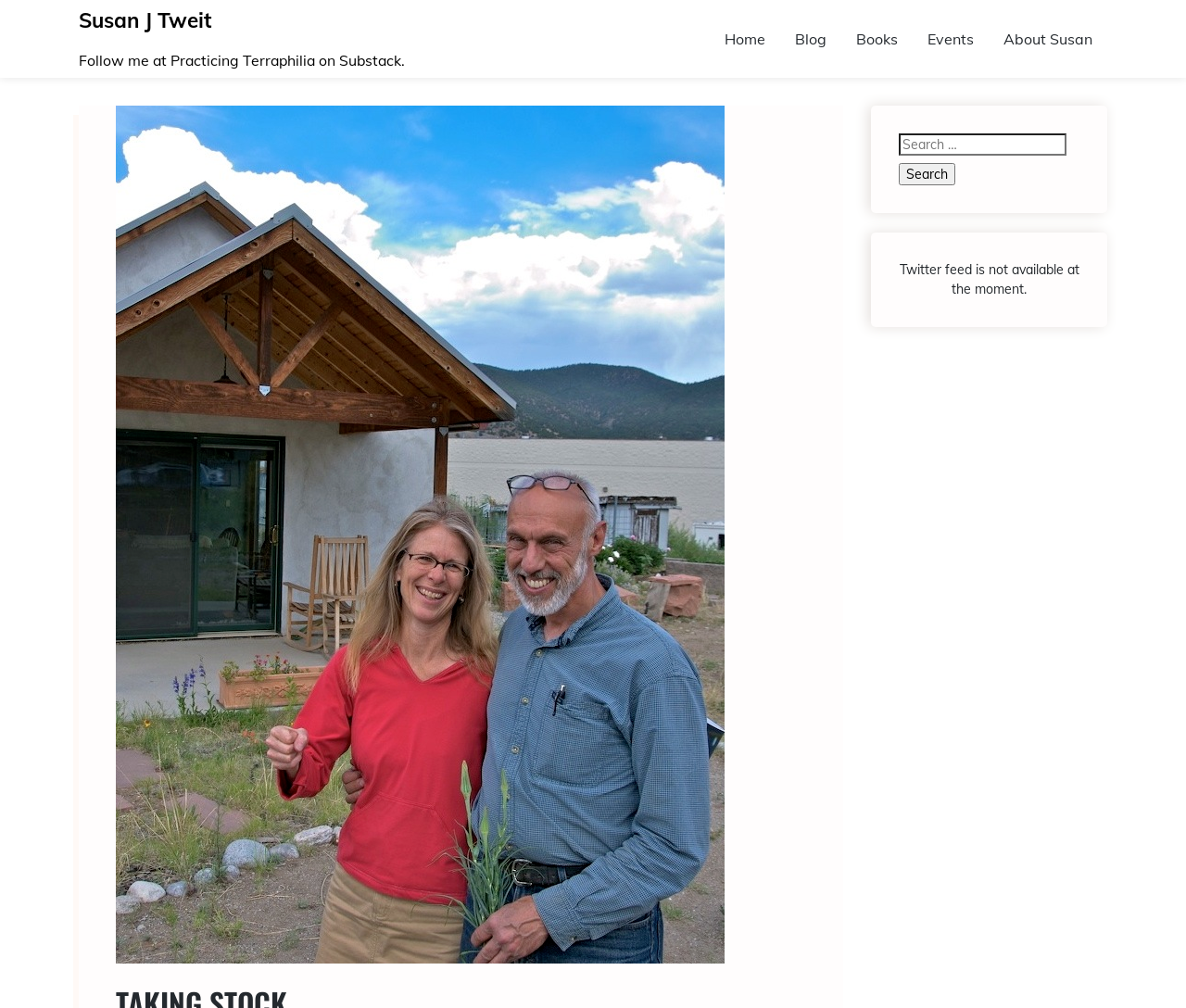Provide the bounding box coordinates of the HTML element described as: "parent_node: Search for: value="Search"". The bounding box coordinates should be four float numbers between 0 and 1, i.e., [left, top, right, bottom].

[0.758, 0.162, 0.805, 0.184]